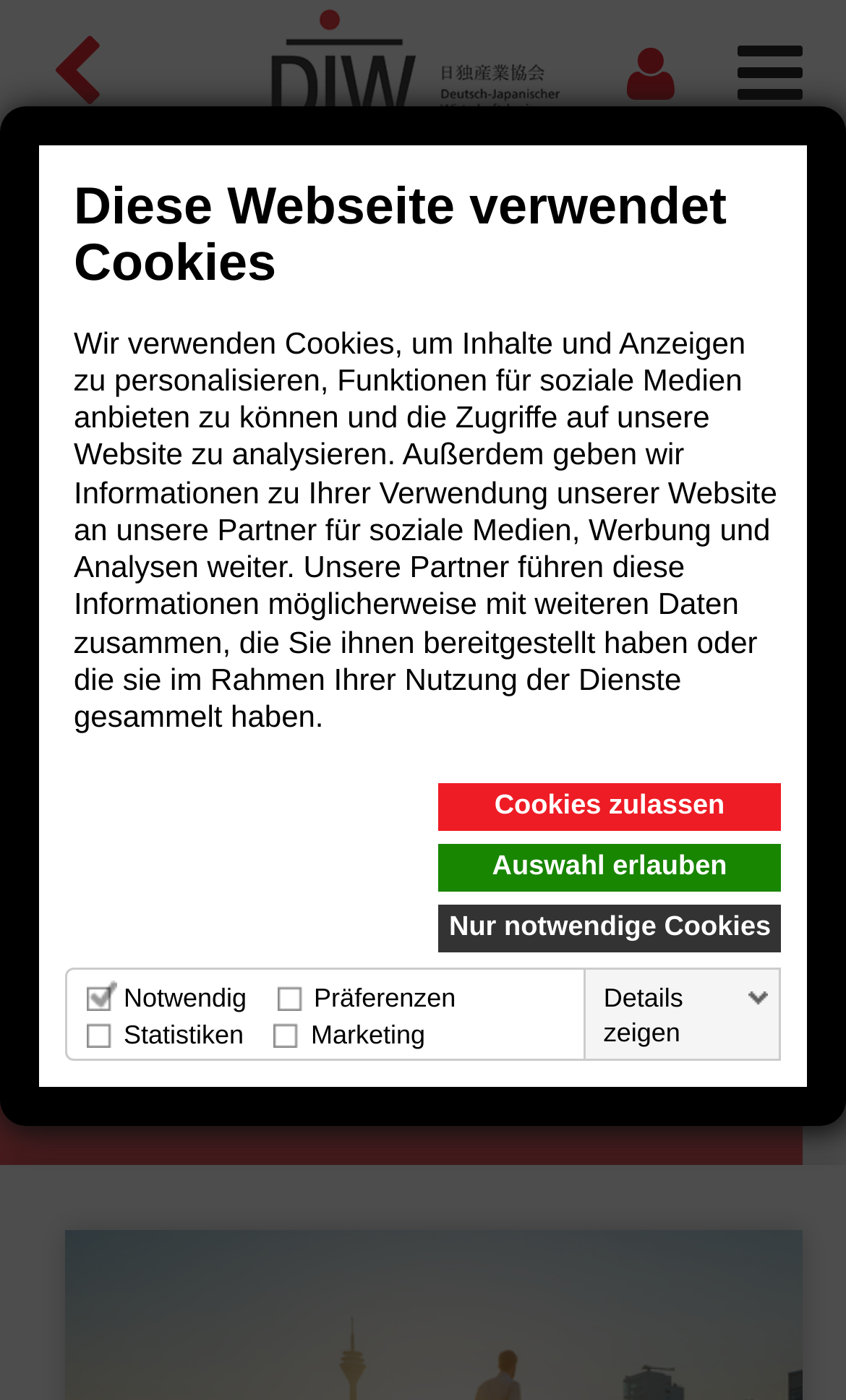Analyze the image and give a detailed response to the question:
What is the purpose of necessary cookies?

Based on the webpage, necessary cookies are required for the webpage to function properly, enabling basic functions such as page navigation and access to secure areas.